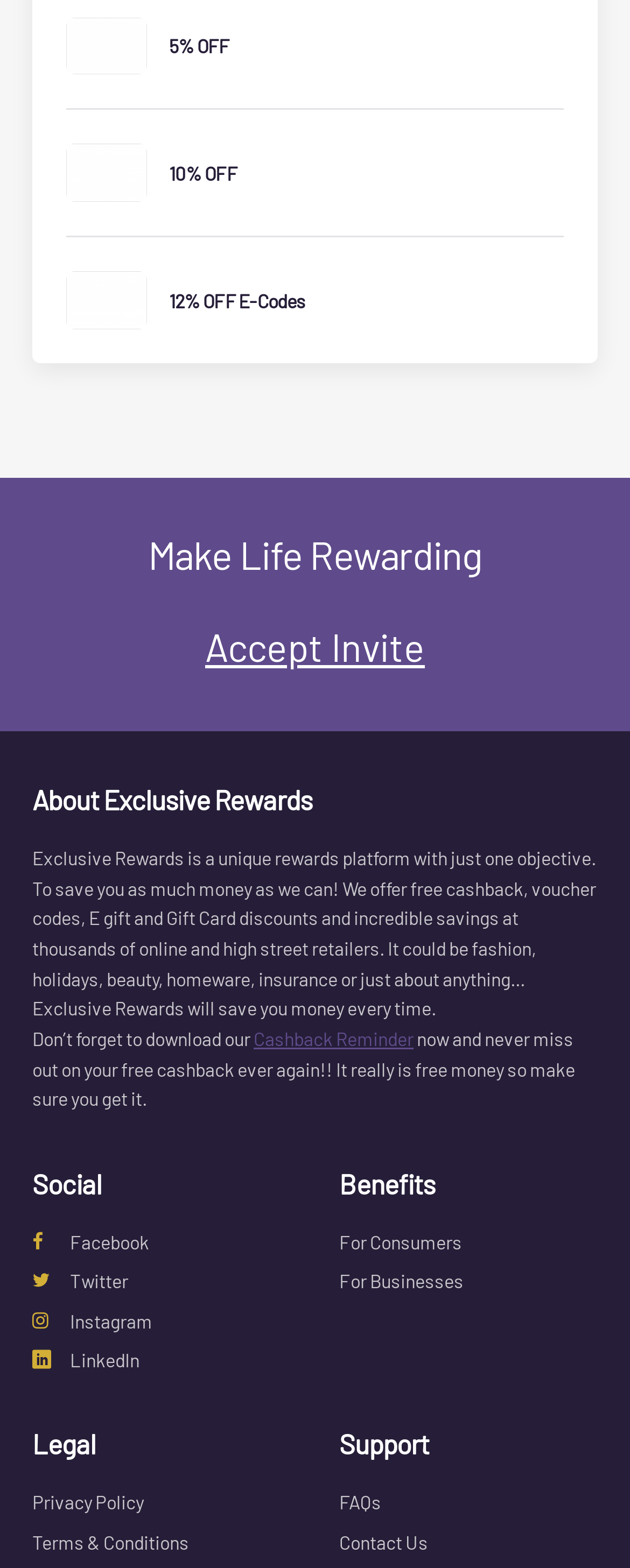Identify the bounding box coordinates of the specific part of the webpage to click to complete this instruction: "Get 5% OFF at Asiana Creations".

[0.105, 0.011, 0.895, 0.07]